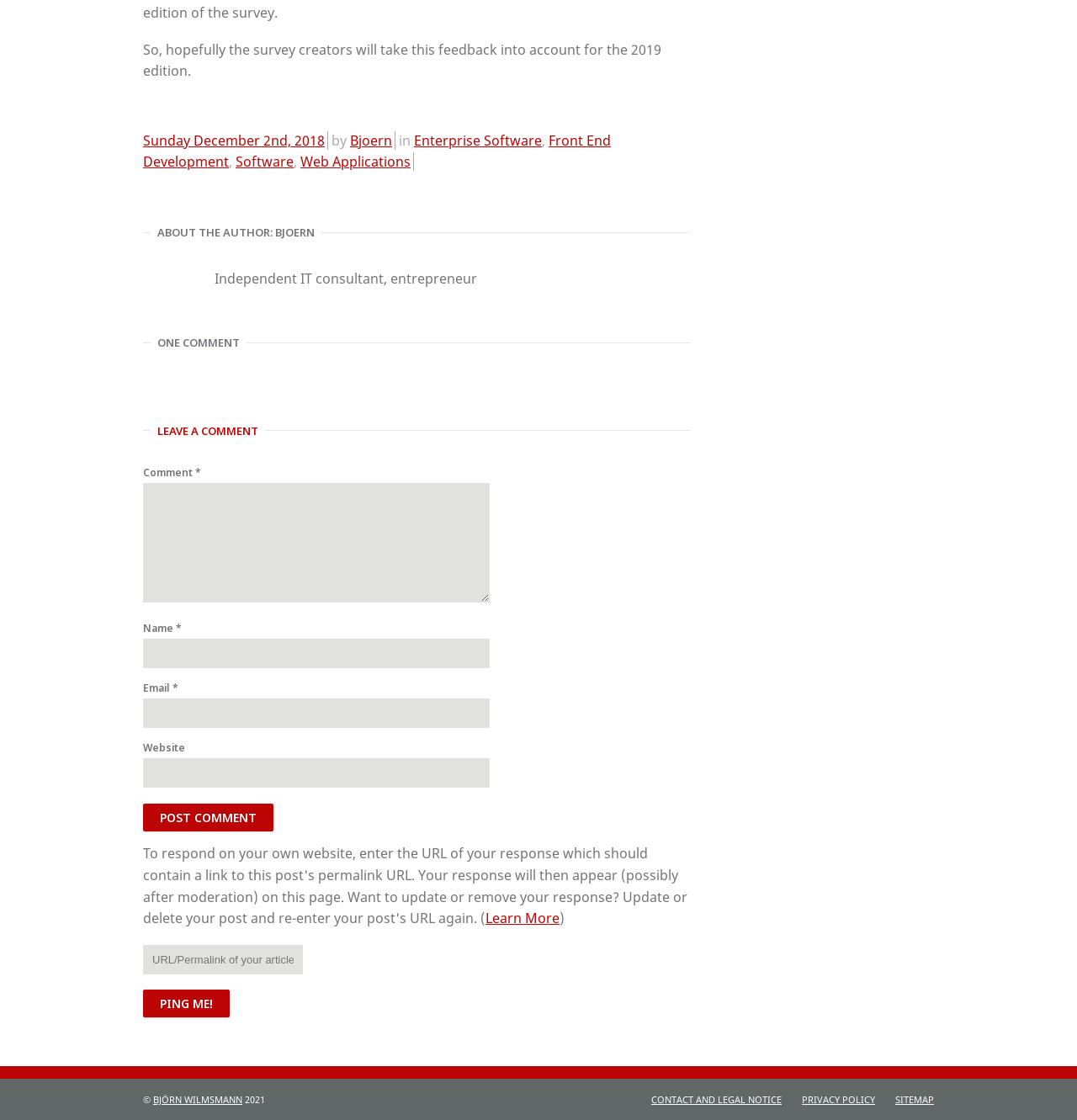What is the category of the article?
Respond to the question with a well-detailed and thorough answer.

The categories of the article are mentioned below the author's name, which are 'Enterprise Software', 'Front End Development', 'Software', and 'Web Applications'.